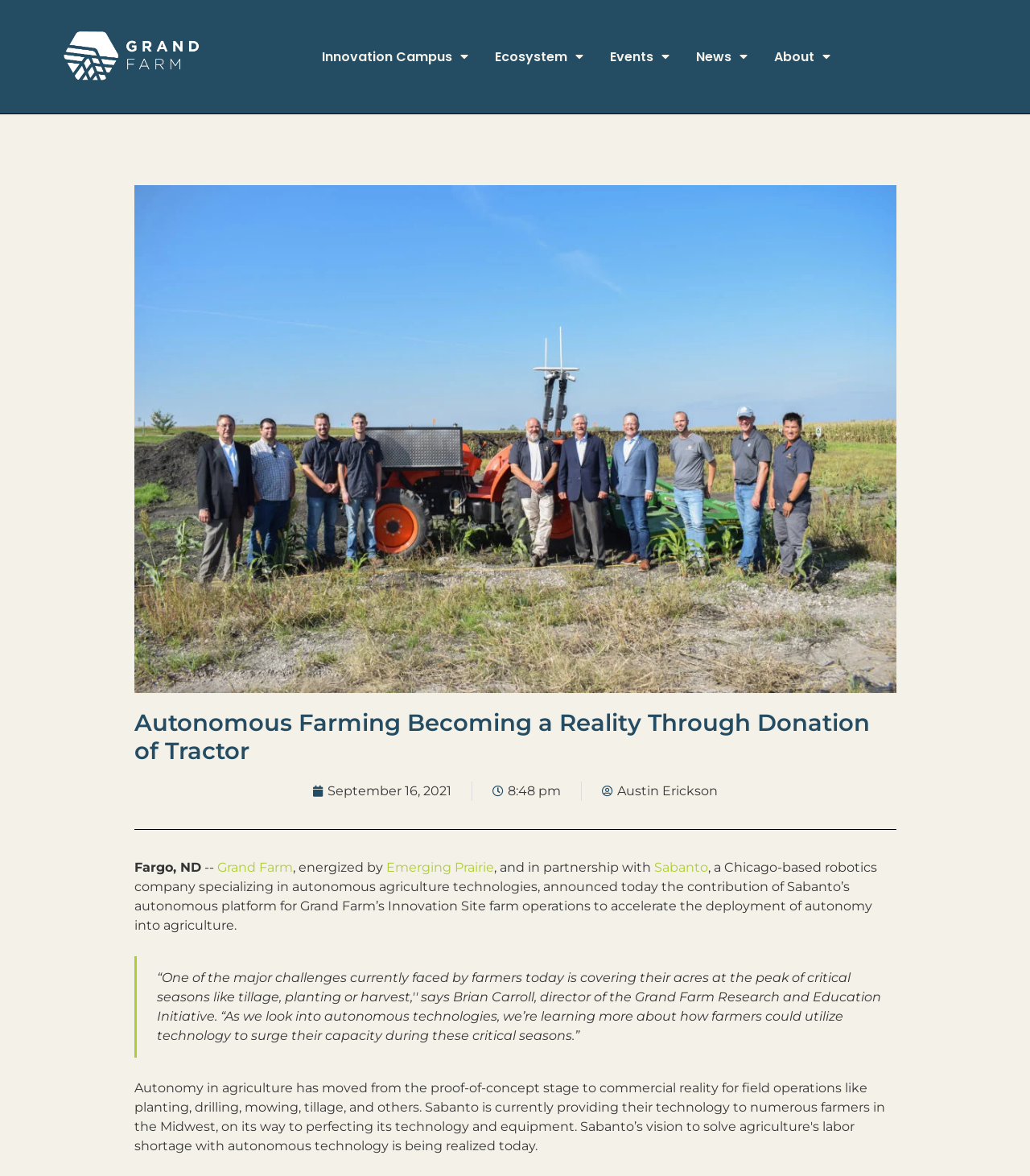Specify the bounding box coordinates of the area to click in order to execute this command: 'Learn more about Sabanto'. The coordinates should consist of four float numbers ranging from 0 to 1, and should be formatted as [left, top, right, bottom].

[0.635, 0.731, 0.687, 0.744]